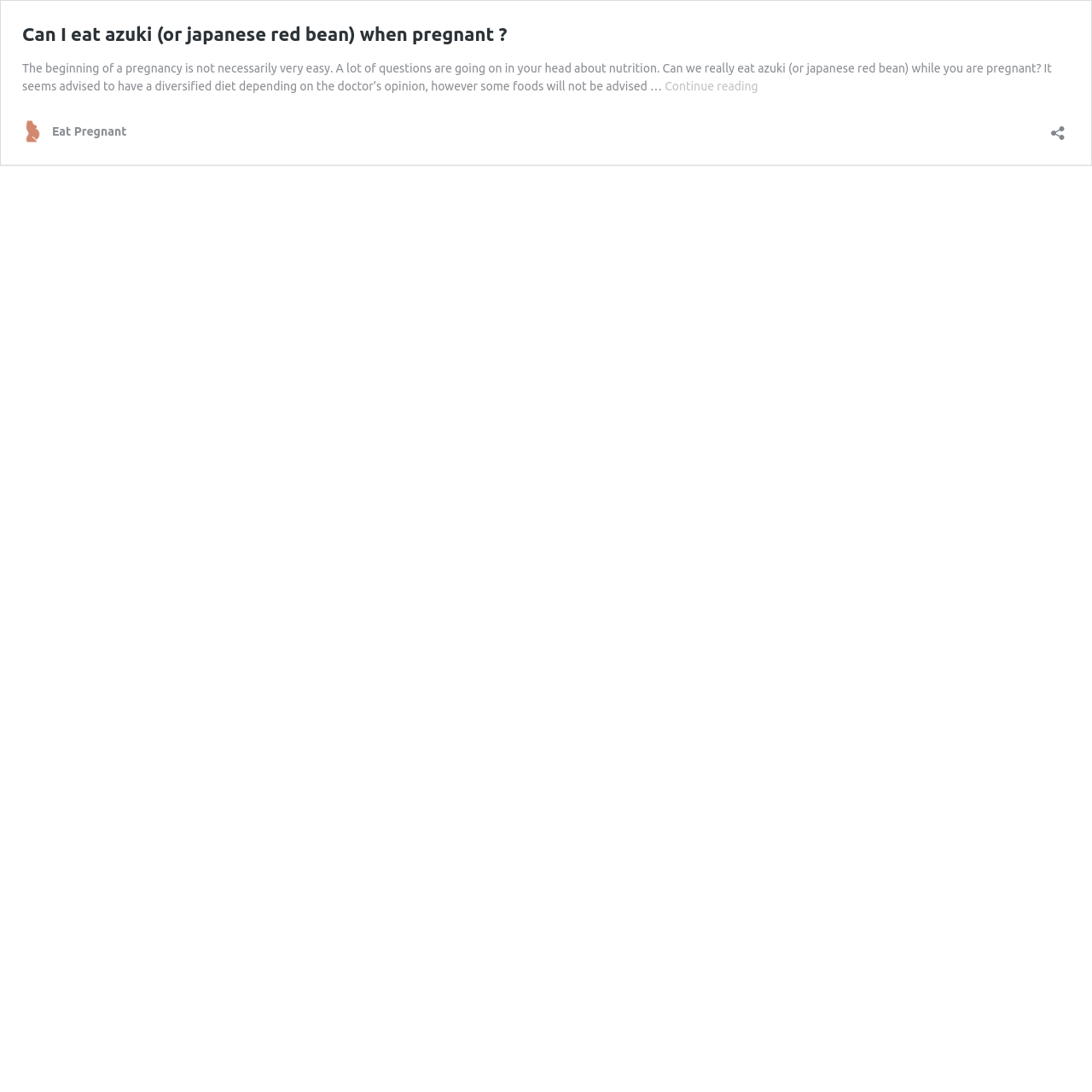Find the bounding box coordinates for the UI element that matches this description: "Eat Pregnant".

[0.02, 0.111, 0.116, 0.13]